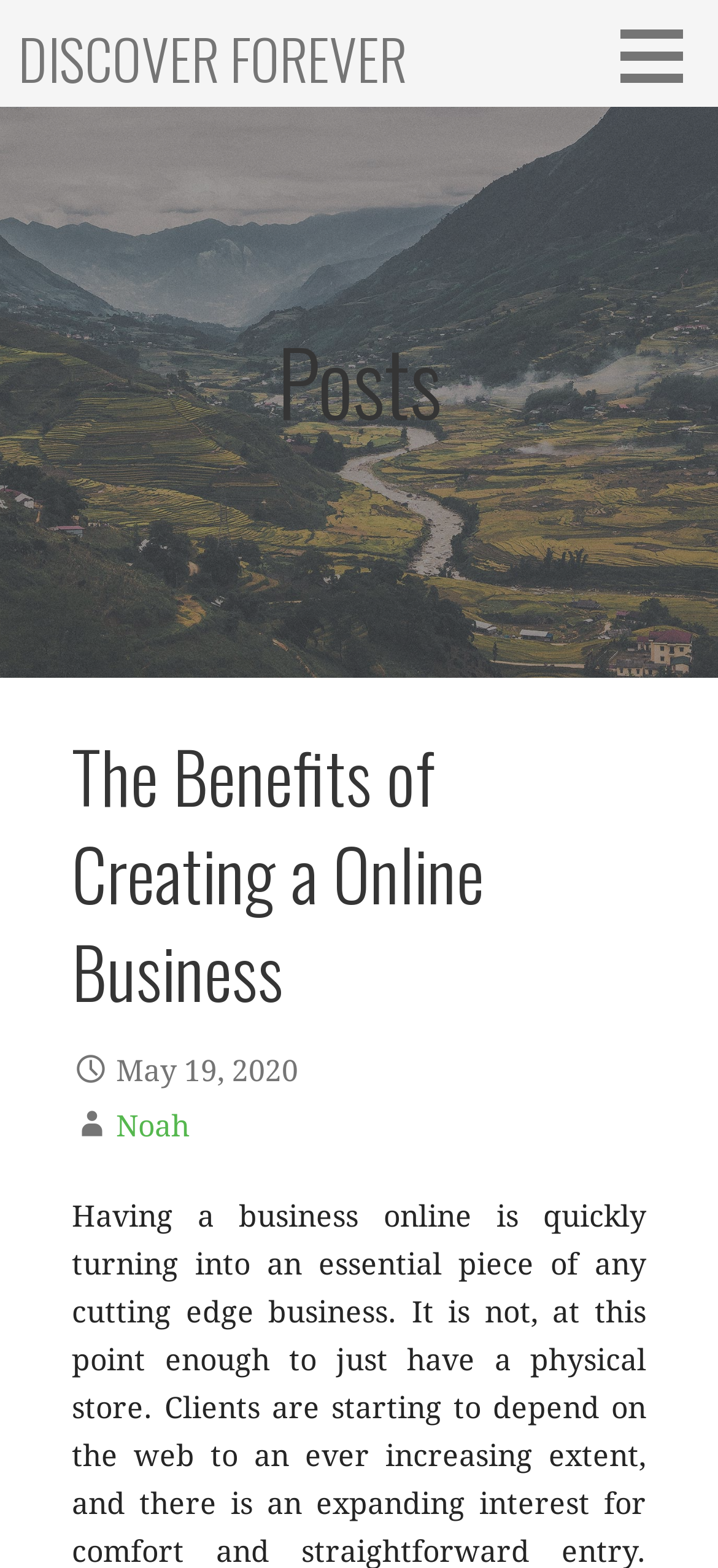What is the purpose of the button at the top?
Give a one-word or short phrase answer based on the image.

To discover forever